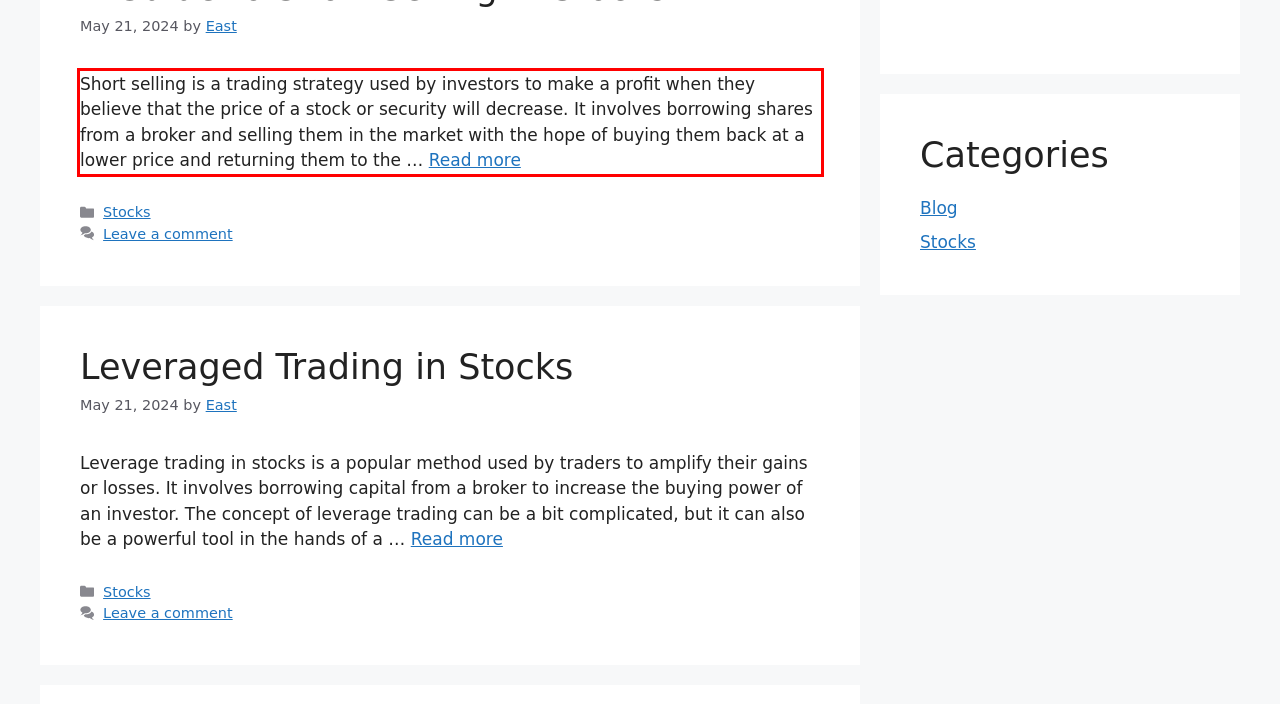There is a UI element on the webpage screenshot marked by a red bounding box. Extract and generate the text content from within this red box.

Short selling is a trading strategy used by investors to make a profit when they believe that the price of a stock or security will decrease. It involves borrowing shares from a broker and selling them in the market with the hope of buying them back at a lower price and returning them to the … Read more